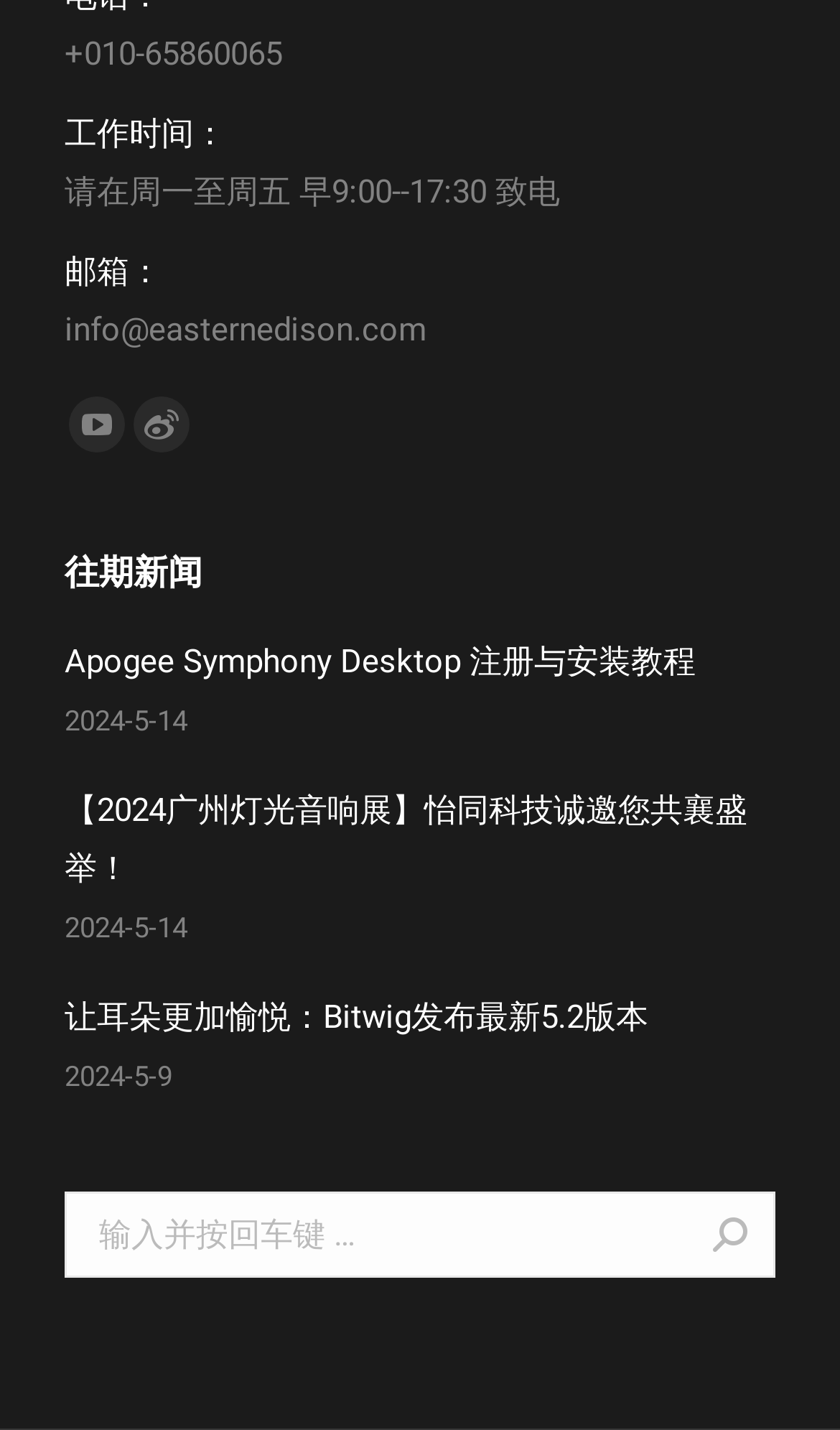Based on the image, provide a detailed response to the question:
How many social media links are there?

There are two social media links, one for YouTube and one for Weibo, located at the top of the webpage, below the contact information.